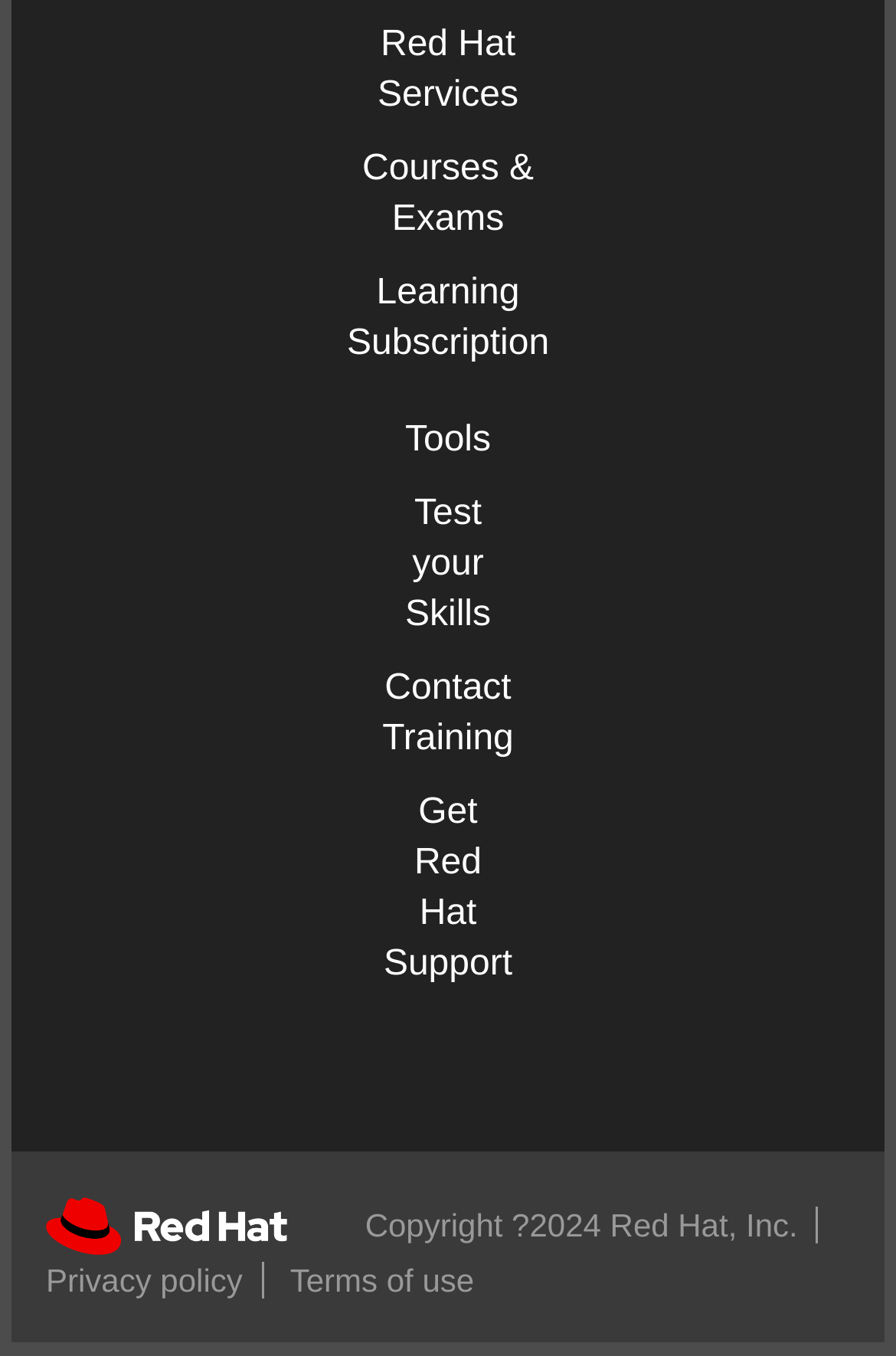What is the purpose of the 'Customer Portal' link?
Answer the question with as much detail as possible.

The link 'Customer Portal' contains the StaticText 'Get Red Hat Support', implying that the 'Customer Portal' link is used to access support services provided by Red Hat.